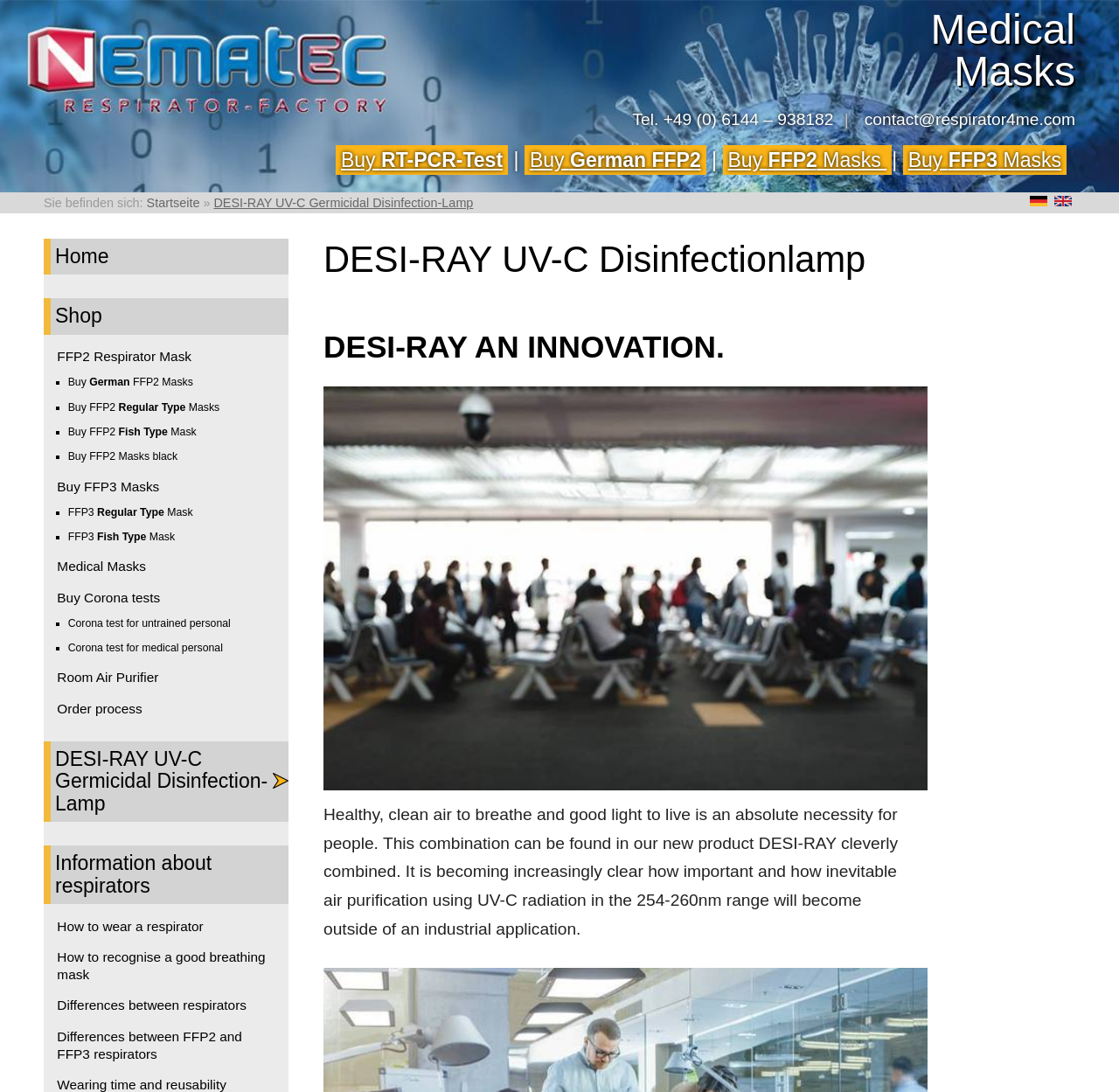Respond with a single word or short phrase to the following question: 
What is the language of the webpage?

German, English